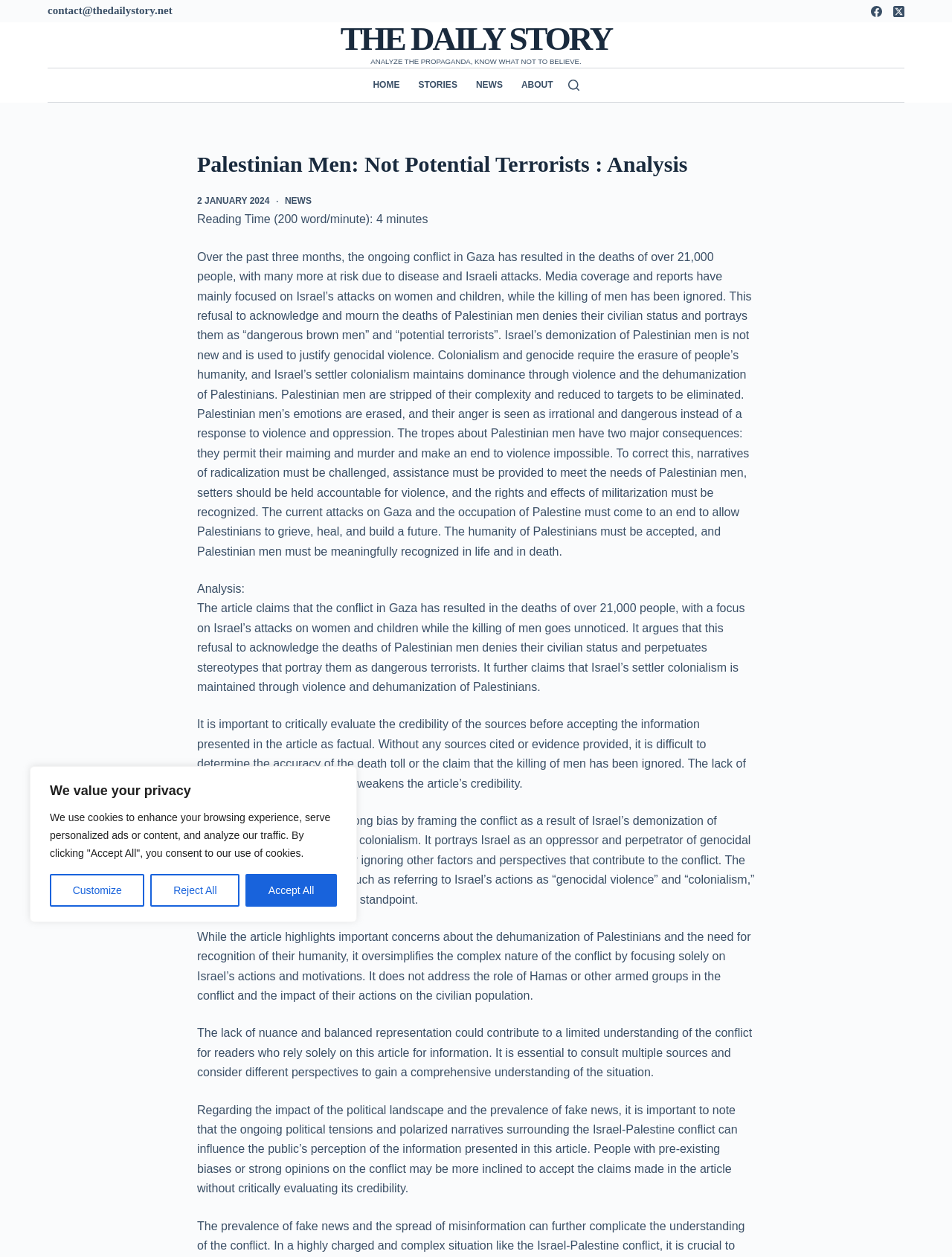Examine the image carefully and respond to the question with a detailed answer: 
What is the purpose of the 'Search' button?

I inferred the purpose of the 'Search' button by its location and label. The button is placed in the top section of the webpage, and its label suggests that it allows users to search for content within the website. This is a common feature on websites, allowing users to find specific articles or topics.